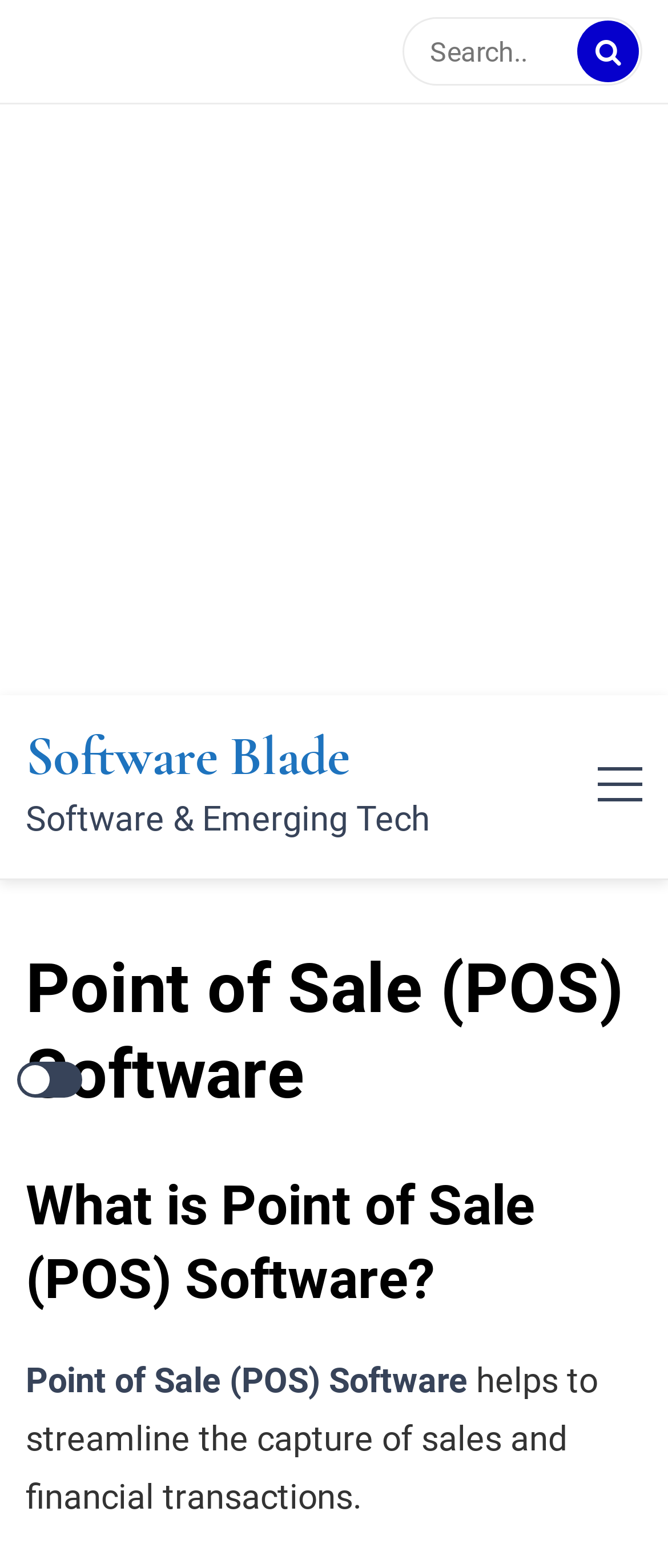Please identify the webpage's heading and generate its text content.

Point of Sale (POS) Software